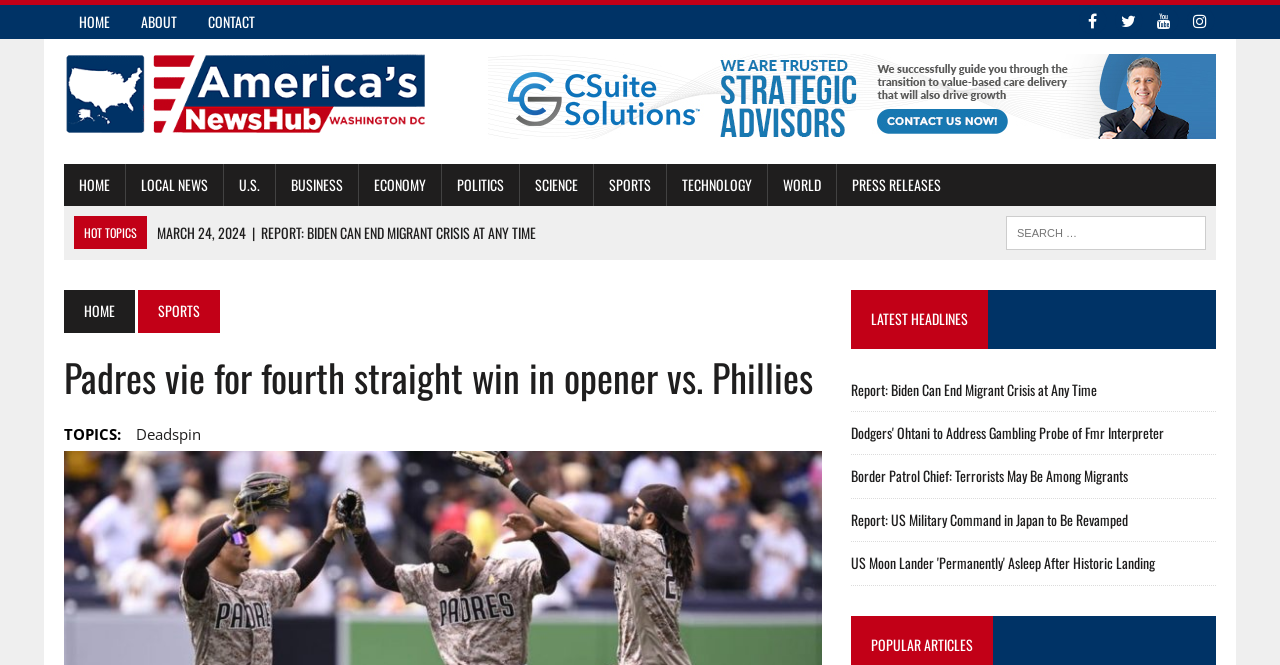Please determine the bounding box coordinates, formatted as (top-left x, top-left y, bottom-right x, bottom-right y), with all values as floating point numbers between 0 and 1. Identify the bounding box of the region described as: title="Washington DC NewsHub"

[0.05, 0.066, 0.335, 0.217]